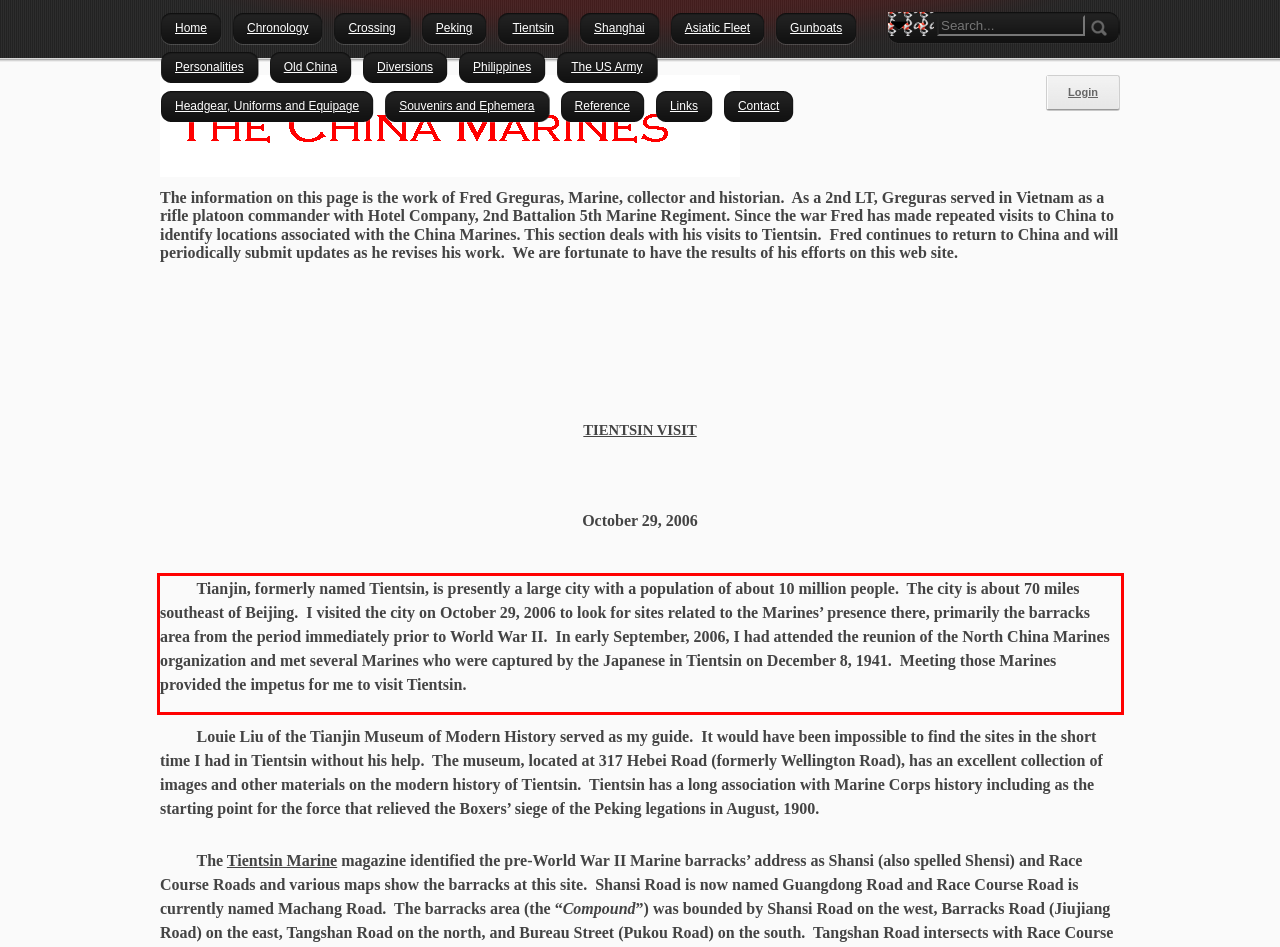Please look at the webpage screenshot and extract the text enclosed by the red bounding box.

Tianjin, formerly named Tientsin, is presently a large city with a population of about 10 million people. The city is about 70 miles southeast of Beijing. I visited the city on October 29, 2006 to look for sites related to the Marines’ presence there, primarily the barracks area from the period immediately prior to World War II. In early September, 2006, I had attended the reunion of the North China Marines organization and met several Marines who were captured by the Japanese in Tientsin on December 8, 1941. Meeting those Marines provided the impetus for me to visit Tientsin.